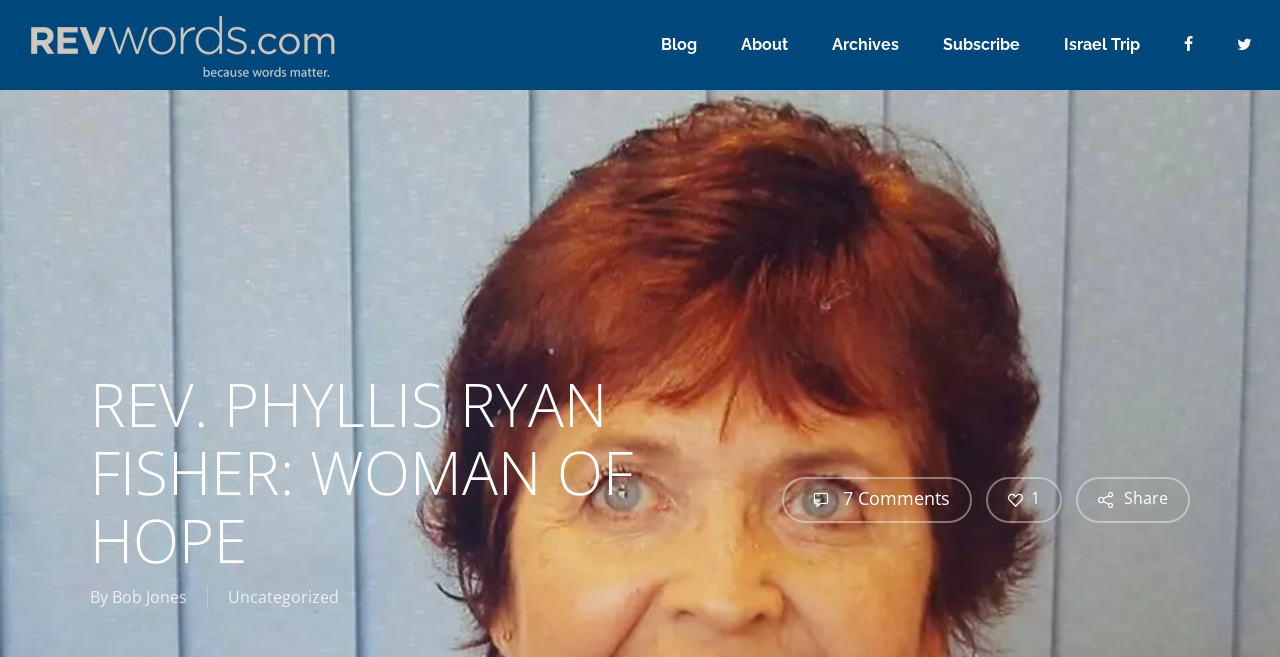How many comments are there on this webpage?
Give a single word or phrase answer based on the content of the image.

7